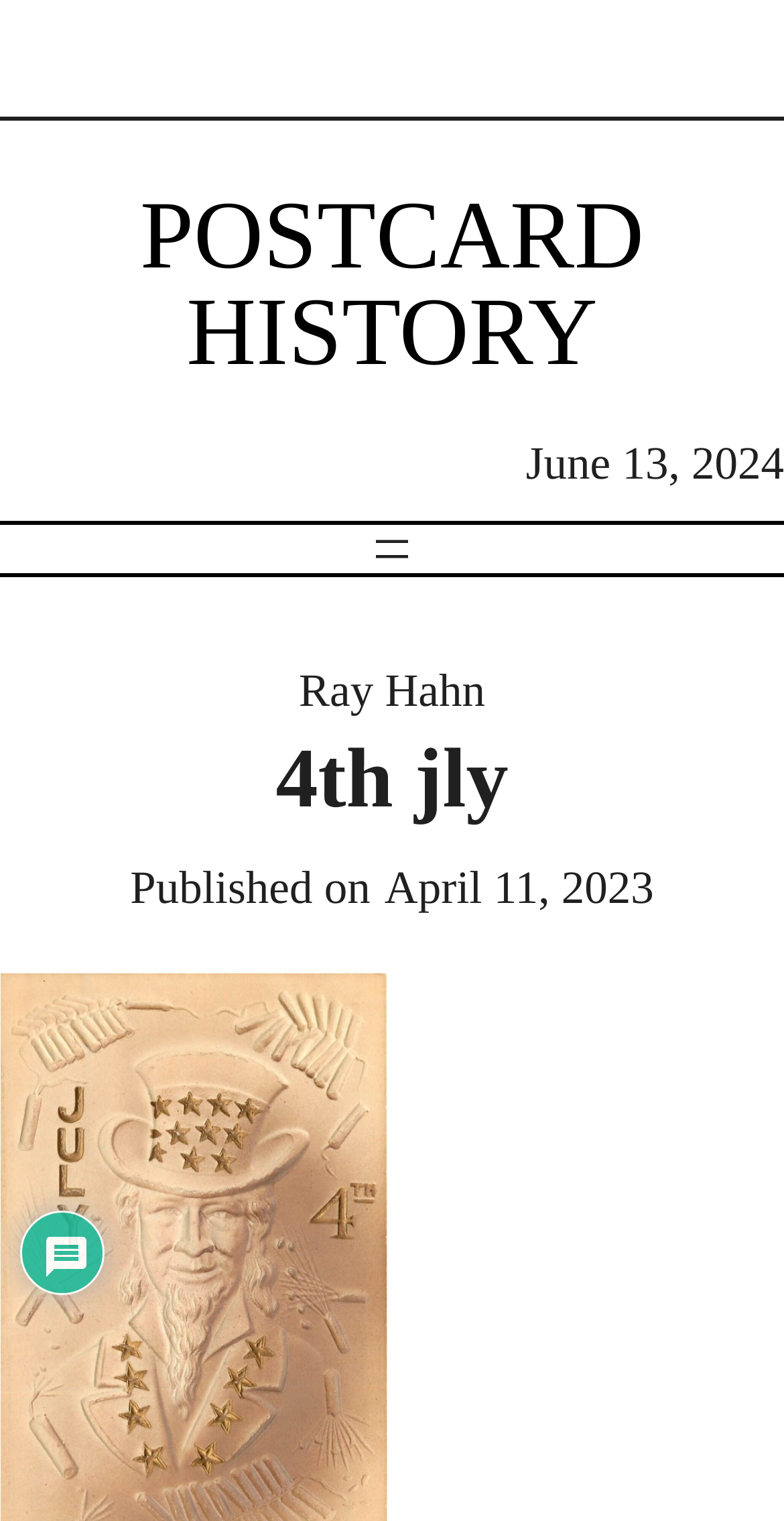Identify the bounding box coordinates of the HTML element based on this description: "aria-label="Open menu"".

[0.469, 0.346, 0.531, 0.377]